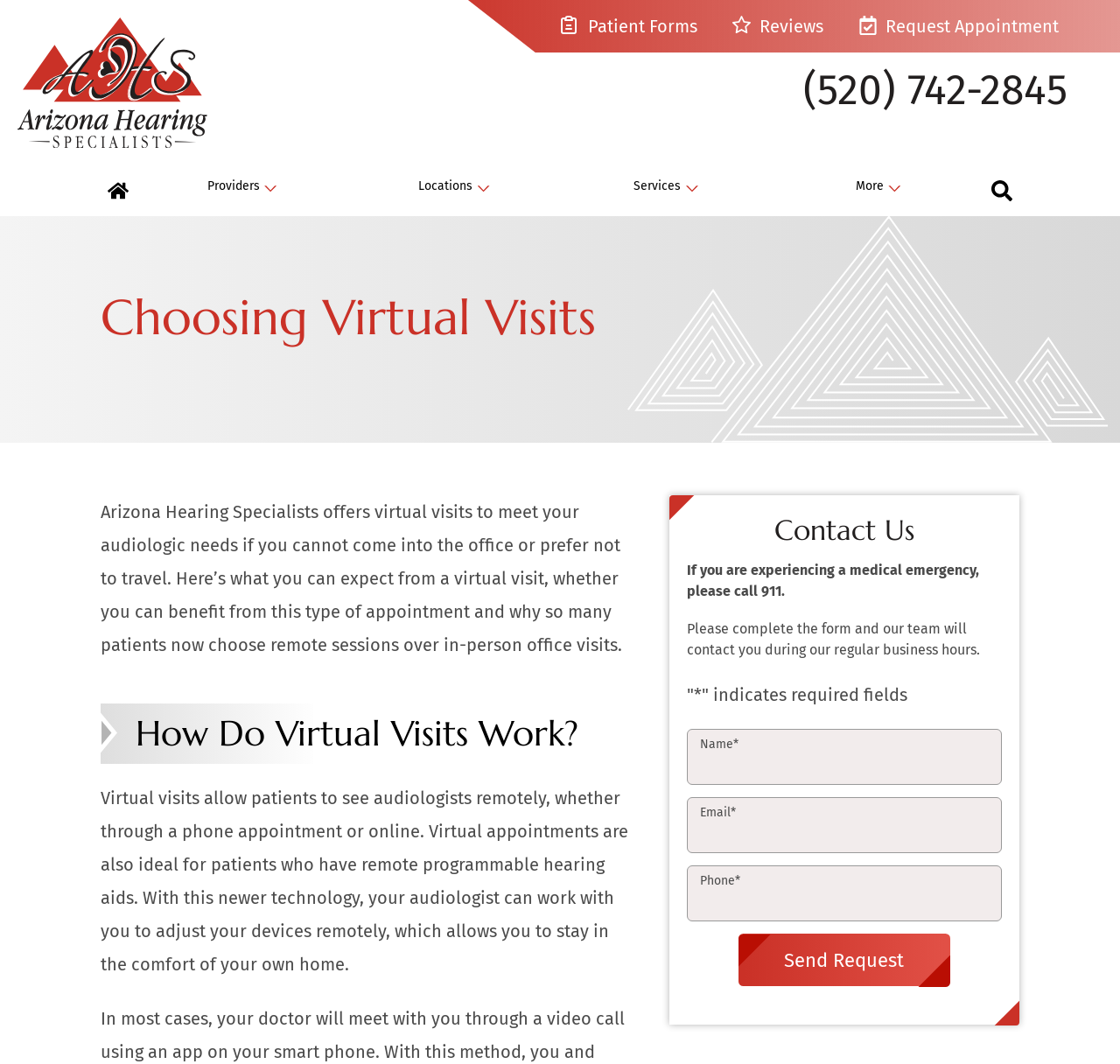What is the phone number to call the office?
Utilize the image to construct a detailed and well-explained answer.

I found the phone number by looking at the link 'Call our office at (520) 742-2845' which is located at the top of the webpage.